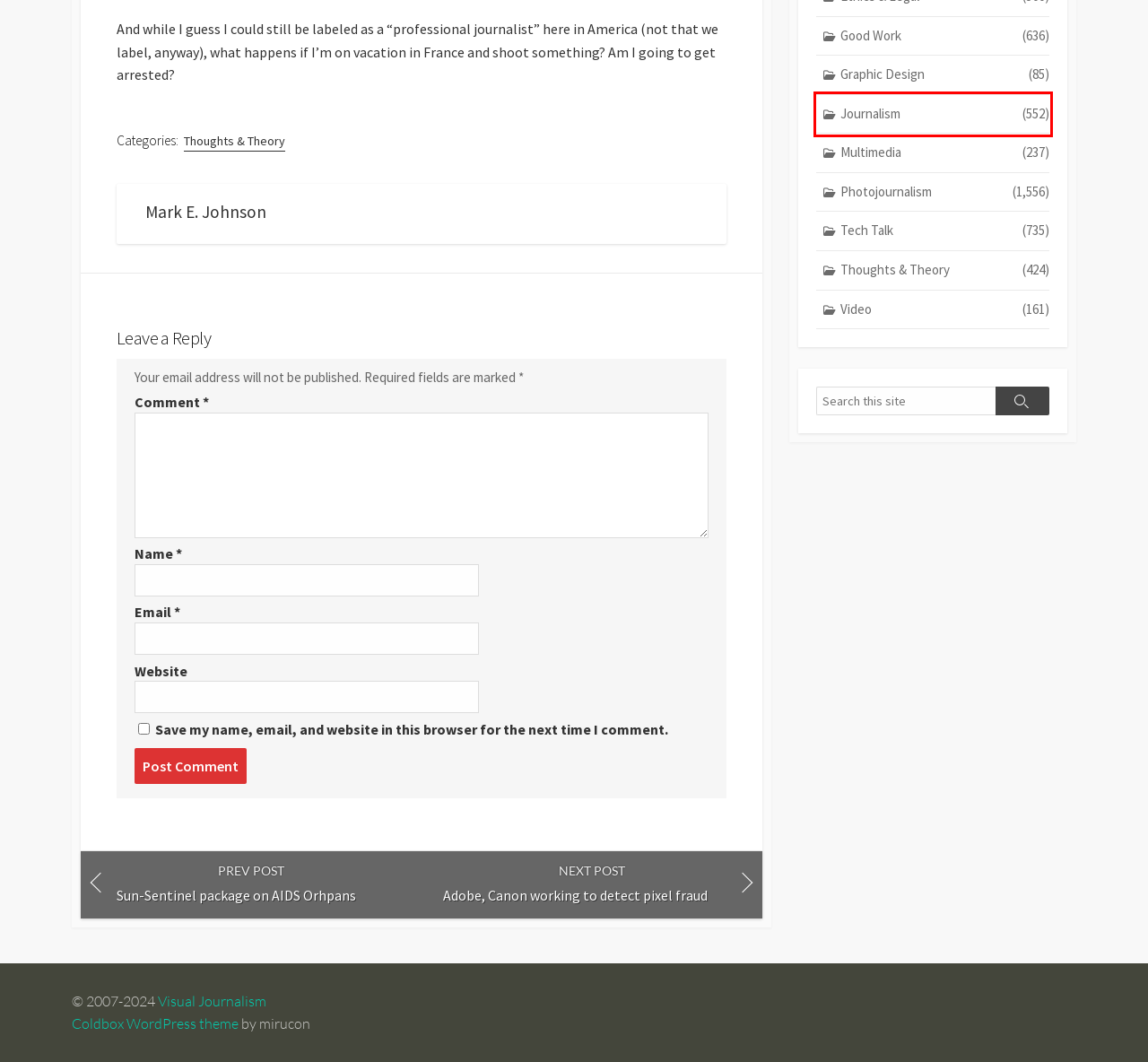Look at the screenshot of a webpage that includes a red bounding box around a UI element. Select the most appropriate webpage description that matches the page seen after clicking the highlighted element. Here are the candidates:
A. Multimedia – Visual Journalism
B. Coldbox – A beautiful WordPress Theme
C. Good Work – Visual Journalism
D. Tech Talk – Visual Journalism
E. Journalism – Visual Journalism
F. Thoughts & Theory – Visual Journalism
G. Sun-Sentinel package on AIDS Orhpans – Visual Journalism
H. Graphic Design – Visual Journalism

E